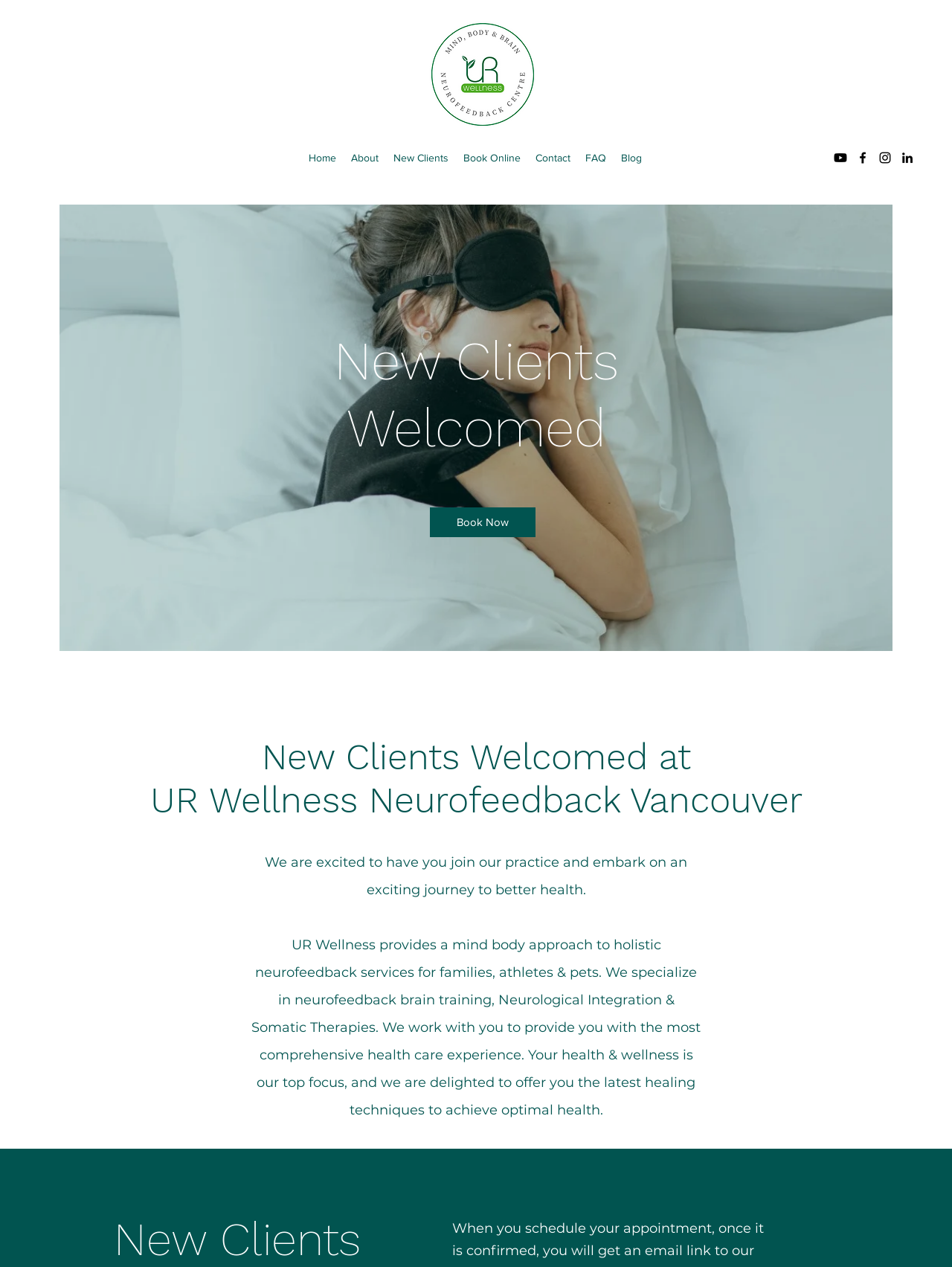Find the bounding box coordinates of the area that needs to be clicked in order to achieve the following instruction: "Visit the About page". The coordinates should be specified as four float numbers between 0 and 1, i.e., [left, top, right, bottom].

[0.361, 0.116, 0.405, 0.133]